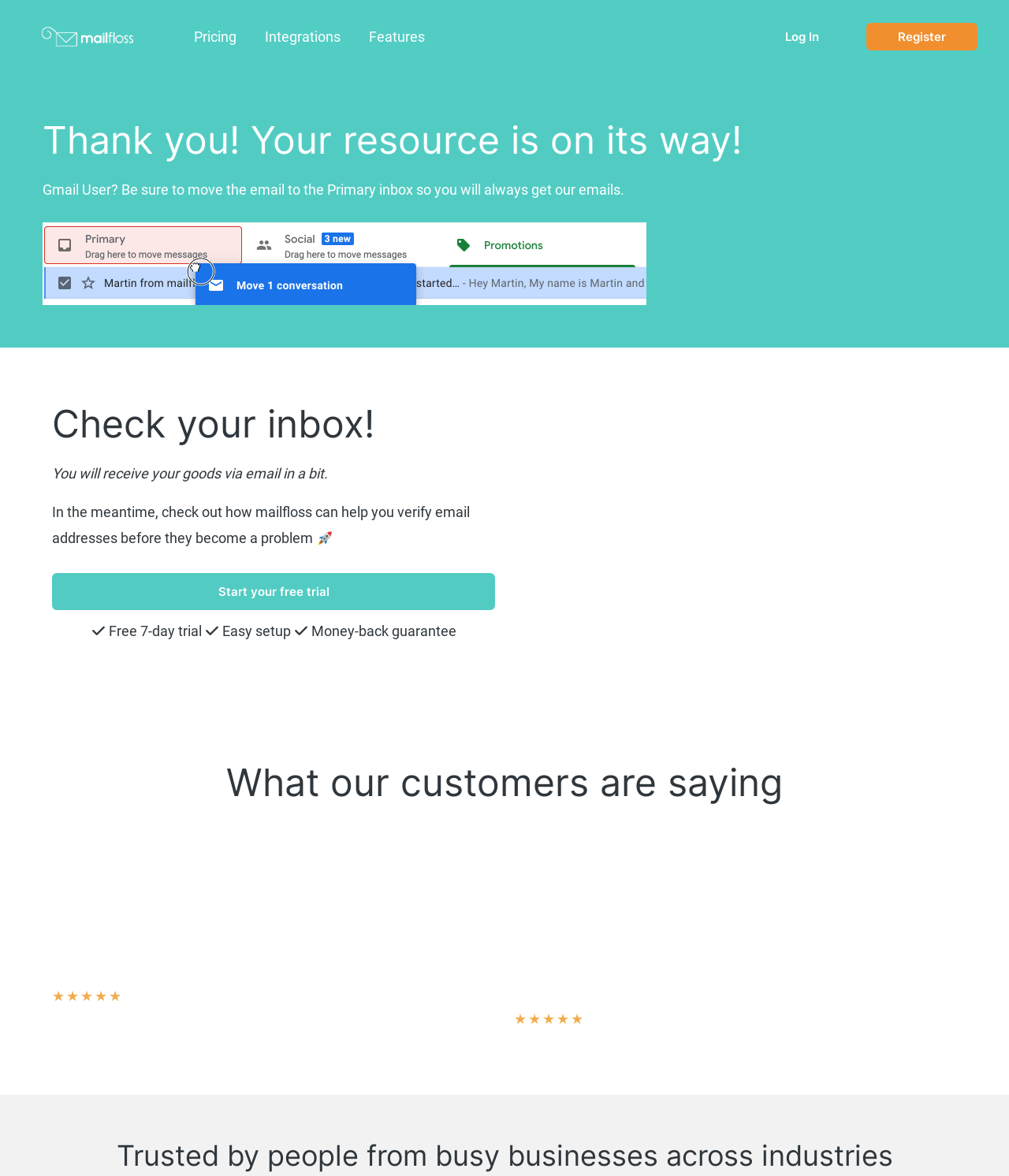Given the element description "Integrations", identify the bounding box of the corresponding UI element.

[0.248, 0.008, 0.352, 0.055]